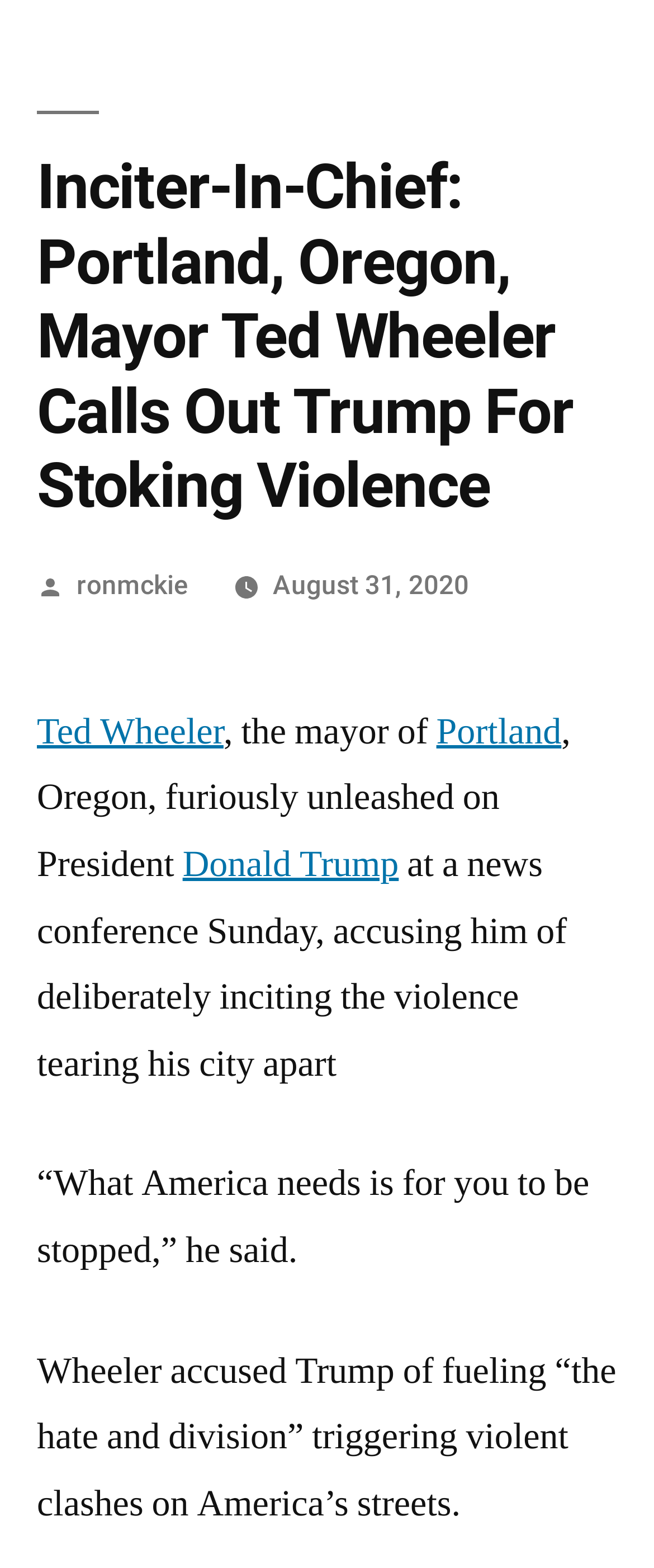Provide your answer in one word or a succinct phrase for the question: 
What is the quote said by the mayor?

“What America needs is for you to be stopped”